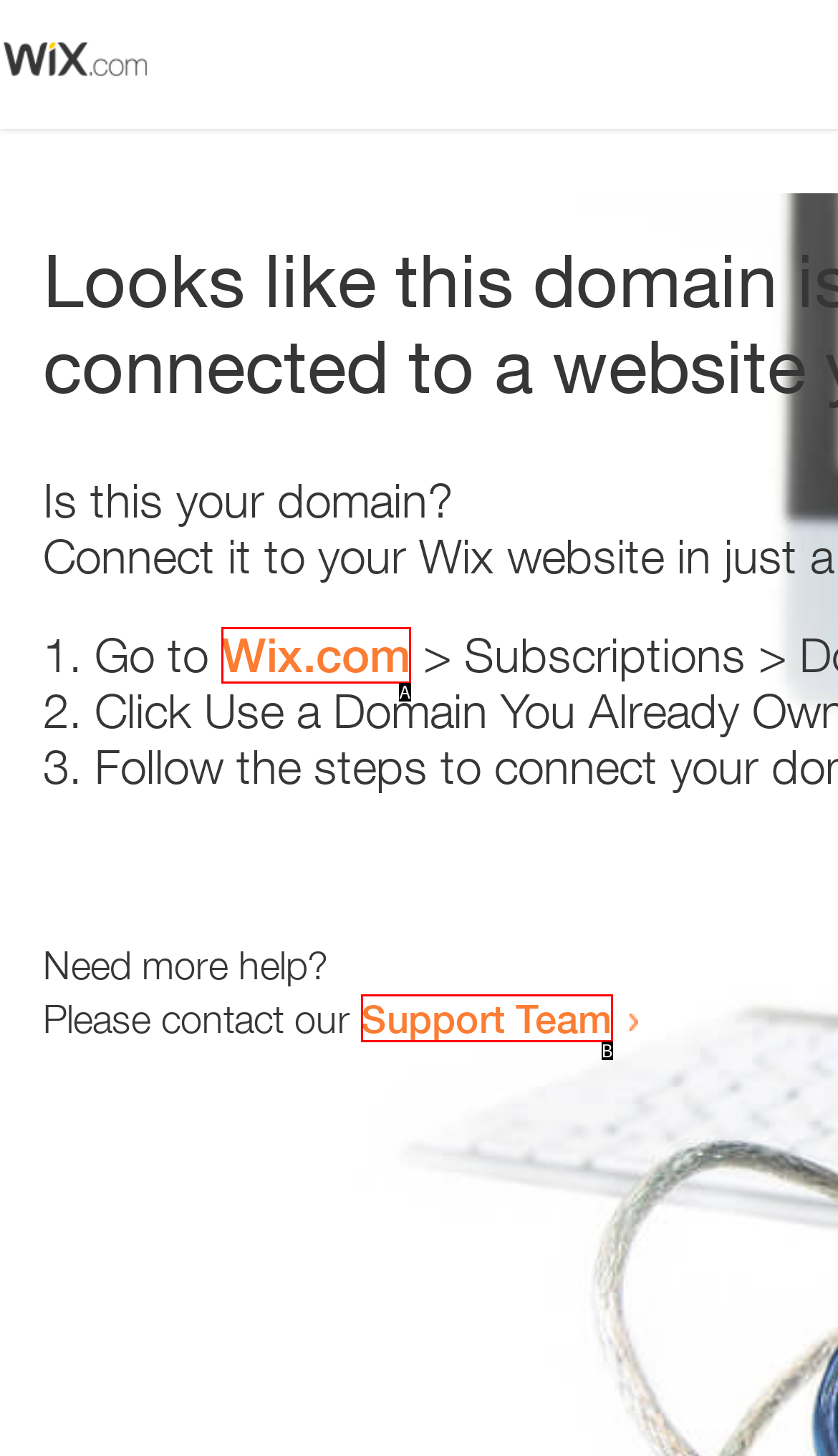Choose the option that best matches the element: Support Team
Respond with the letter of the correct option.

B